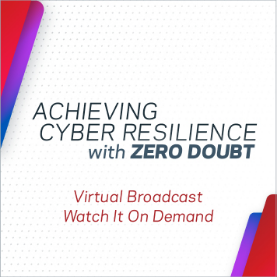What is the theme of the virtual broadcast?
Answer with a single word or phrase by referring to the visual content.

Cyber Resilience